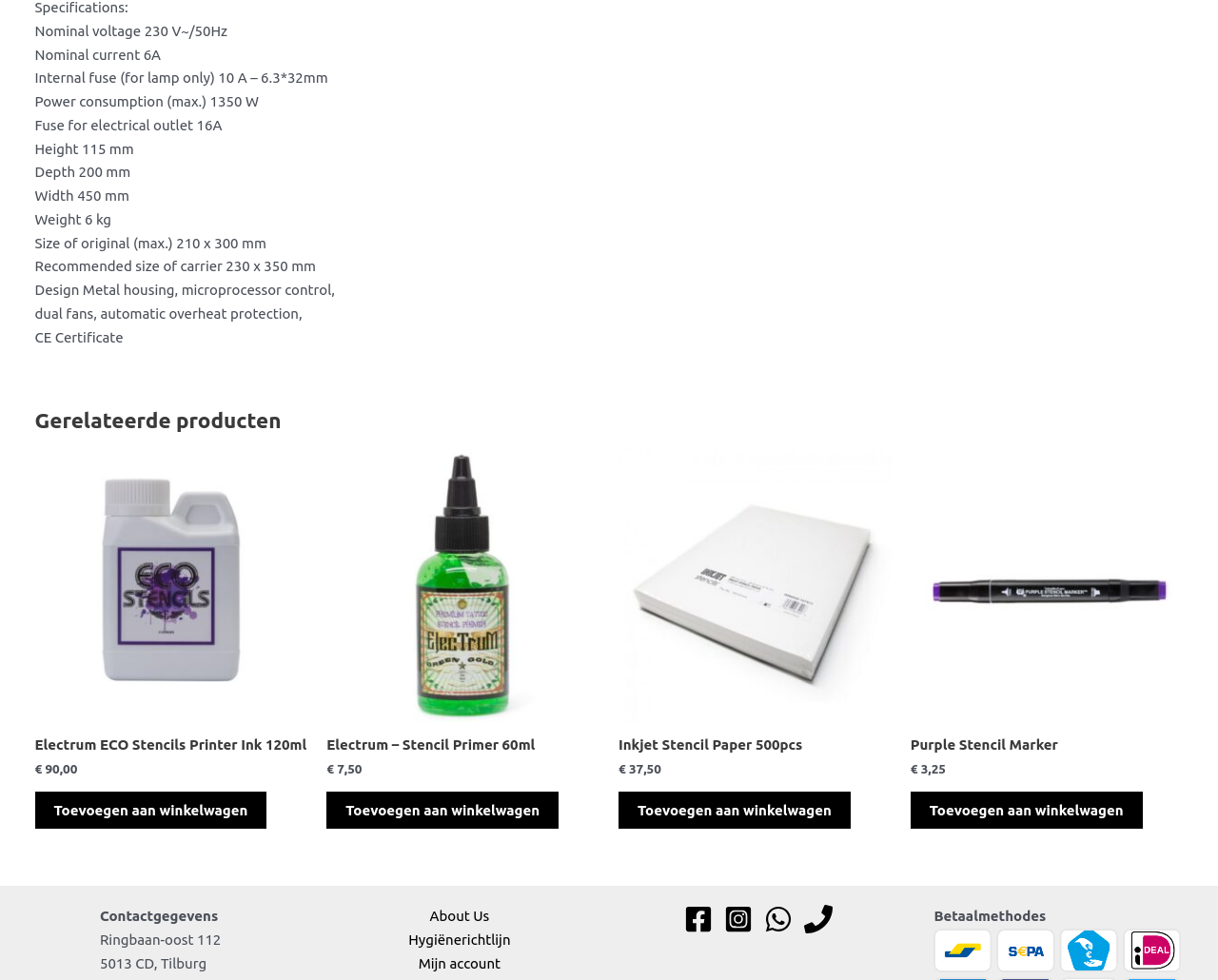What is the height of the product? From the image, respond with a single word or brief phrase.

115 mm